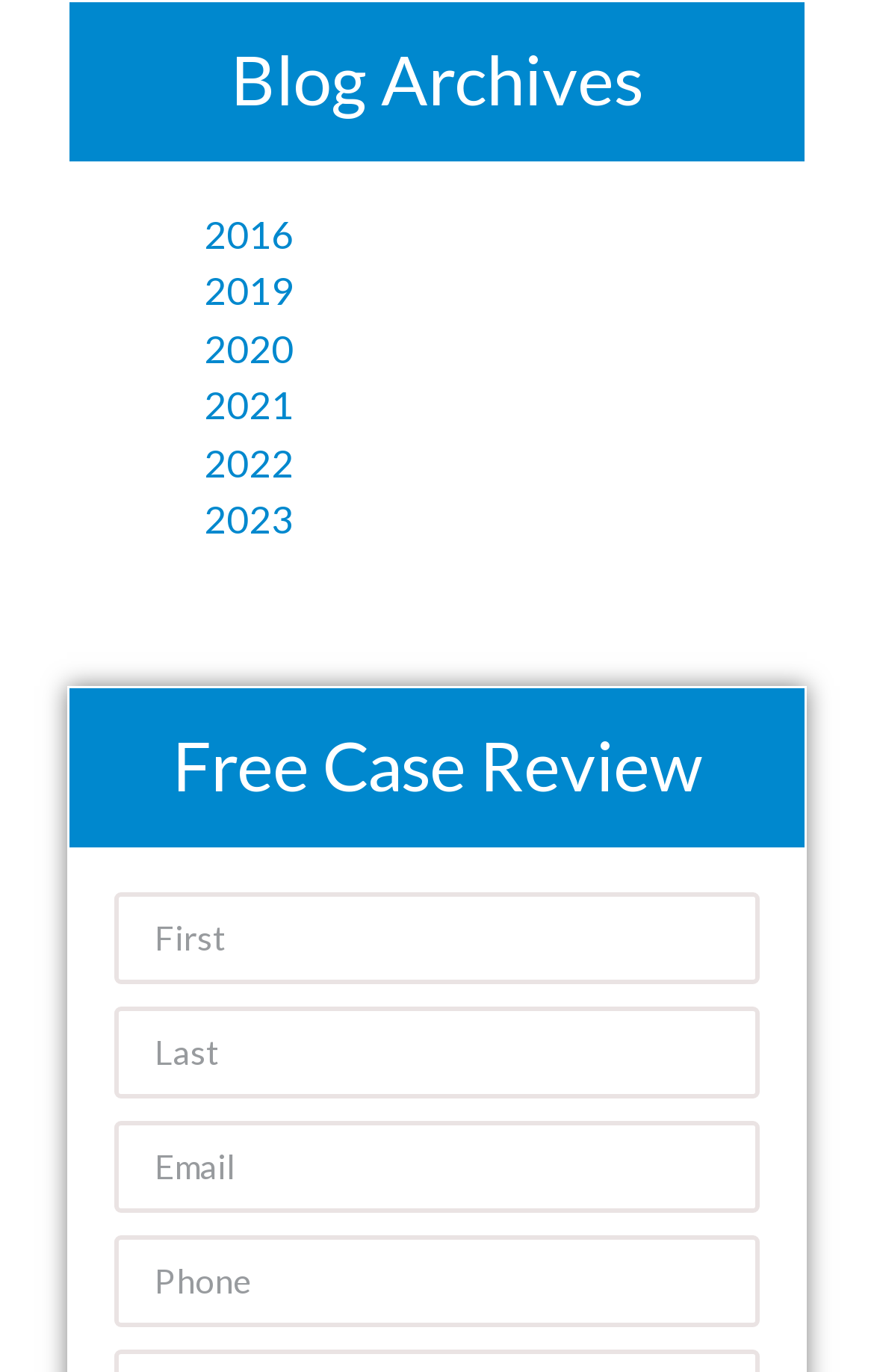What is the purpose of the 'Free Case Review' section?
Refer to the screenshot and deliver a thorough answer to the question presented.

The 'Free Case Review' section contains four required text boxes for First, Last, Email, and Phone, which suggests that users can submit their information to receive a free case review. This section is likely used to collect user information for further processing or consultation.